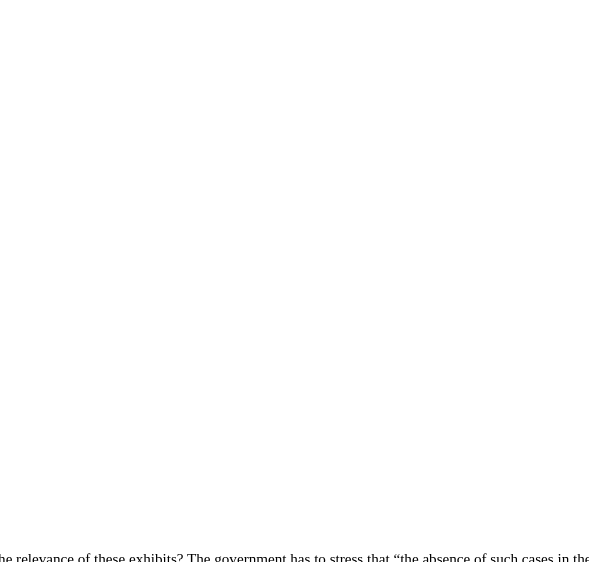What is the purpose of the document?
Analyze the screenshot and provide a detailed answer to the question.

The purpose of the document is to provide documentation and justification for the decisions made under the DACA program during its implementation, which is inferred from the caption's mention of the document containing detailed information, observations, or analysis from a legal perspective.